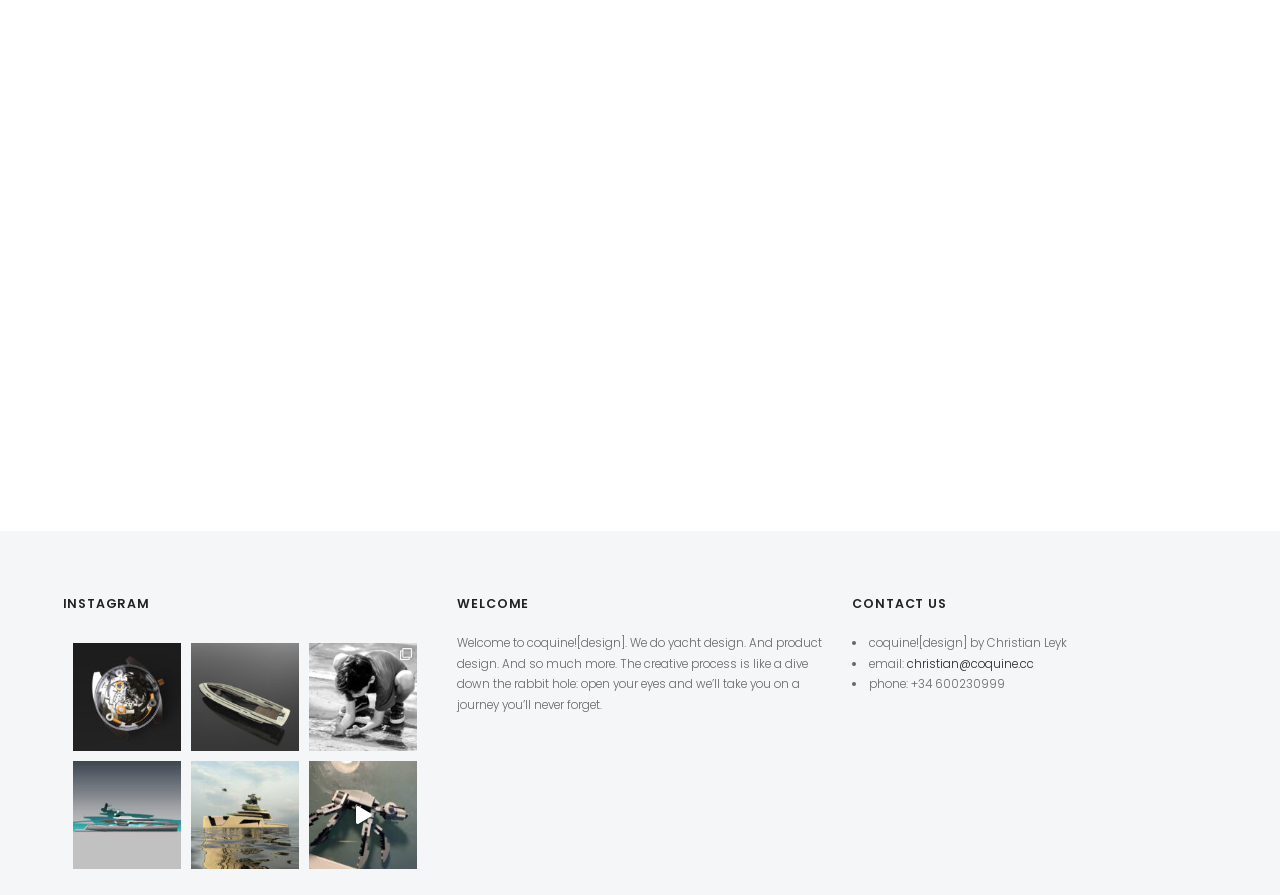Determine the bounding box coordinates for the area you should click to complete the following instruction: "Call coquine![design] at +34 600230999".

[0.679, 0.756, 0.785, 0.774]